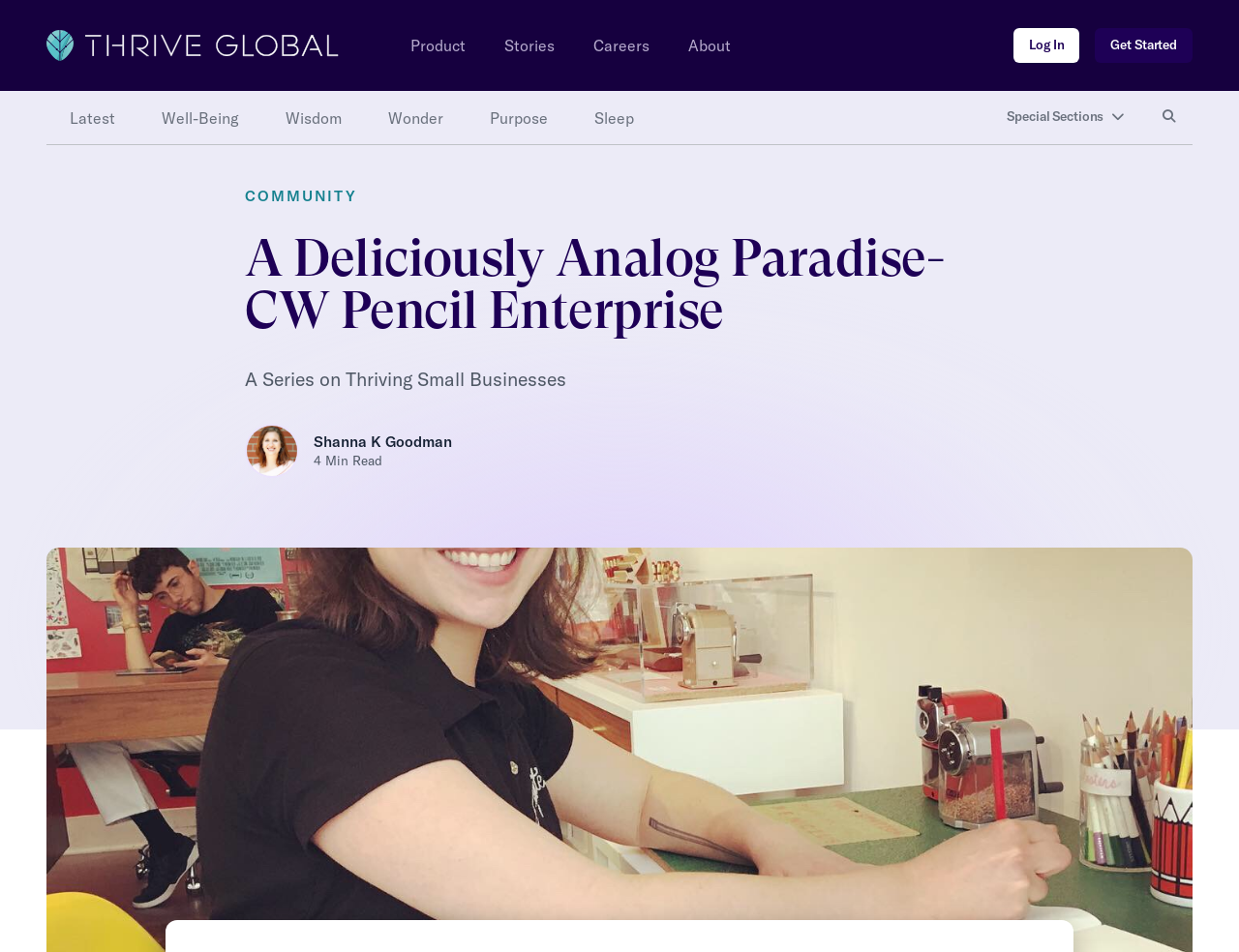Locate the bounding box coordinates of the element that needs to be clicked to carry out the instruction: "View the 'Special Sections'". The coordinates should be given as four float numbers ranging from 0 to 1, i.e., [left, top, right, bottom].

[0.799, 0.102, 0.921, 0.144]